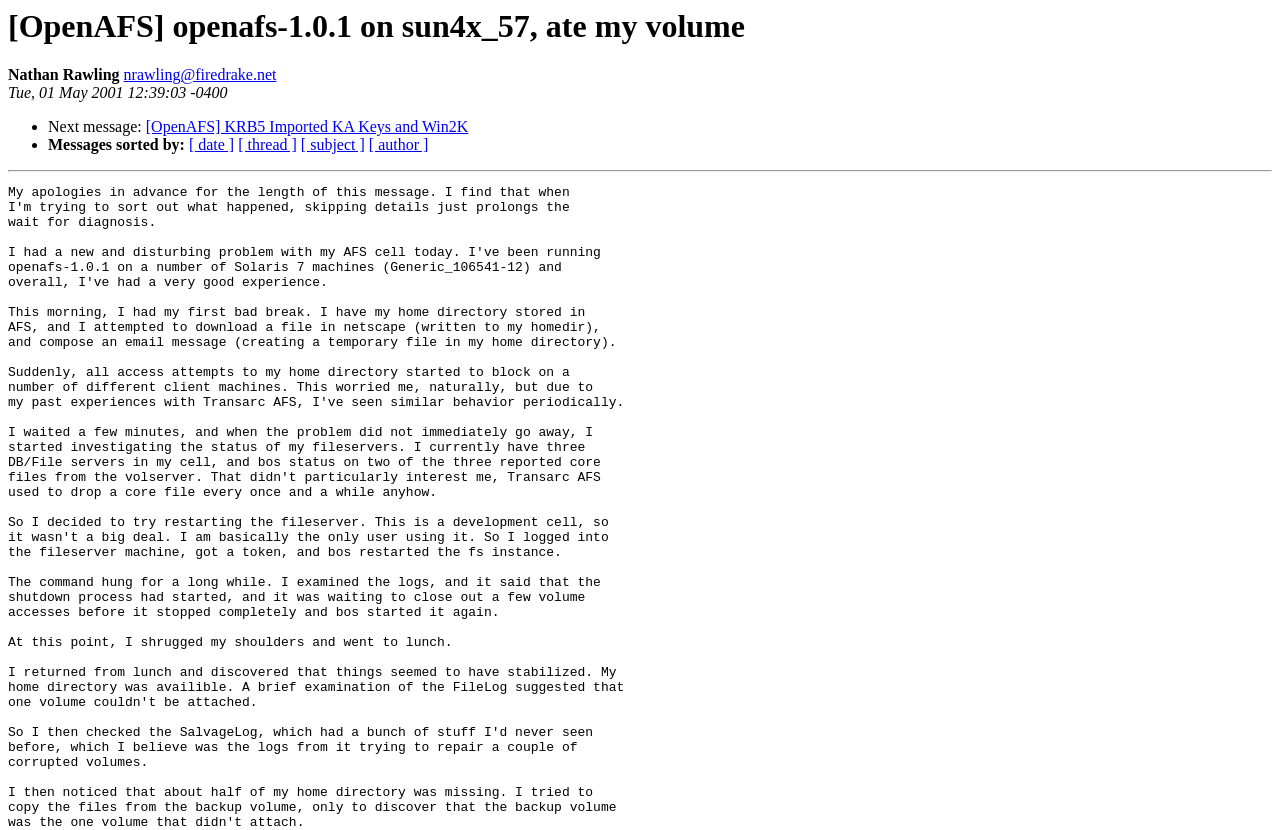Please find and generate the text of the main heading on the webpage.

[OpenAFS] openafs-1.0.1 on sun4x_57, ate my volume